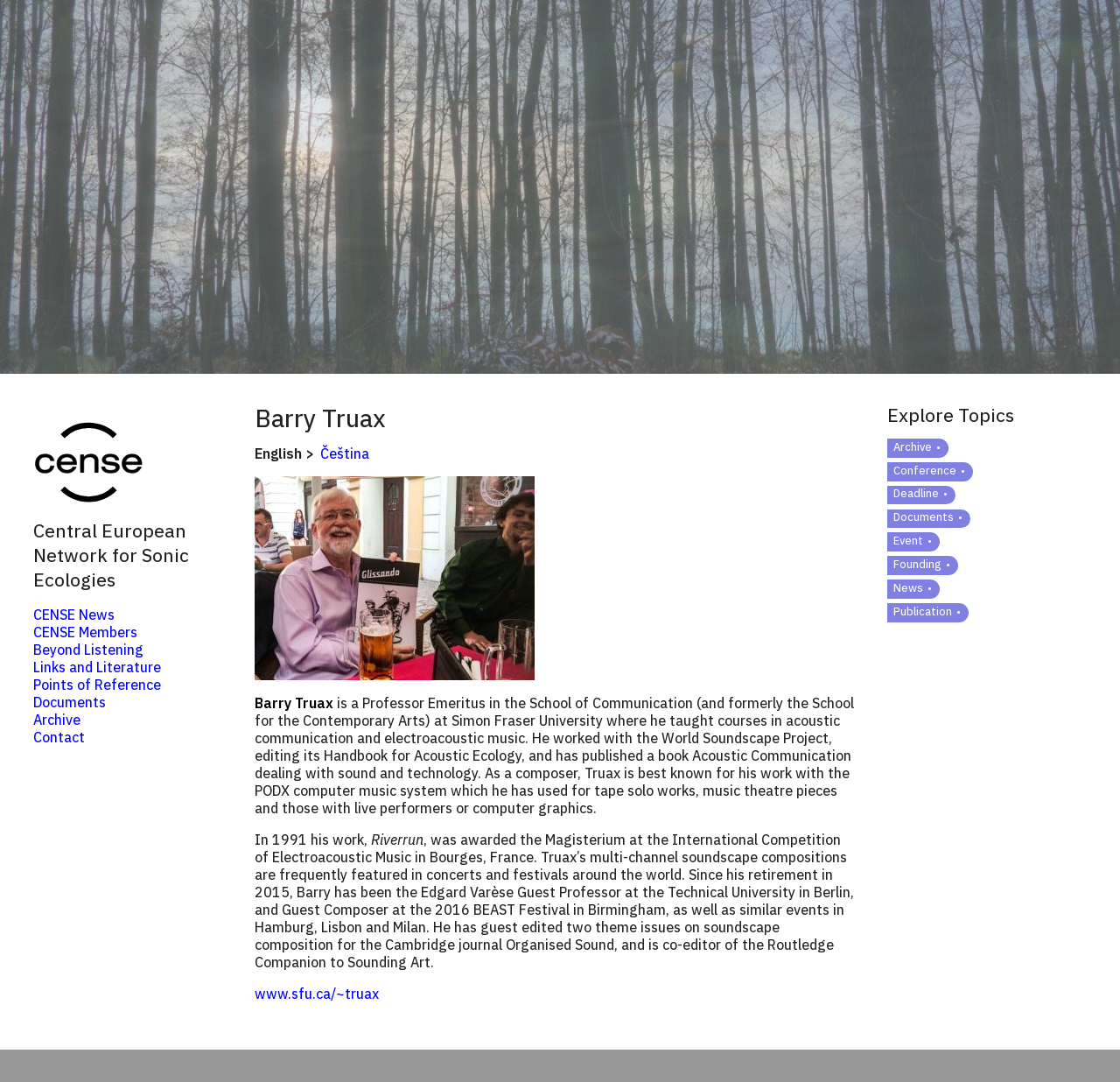Provide the bounding box coordinates for the UI element that is described as: "News".

None